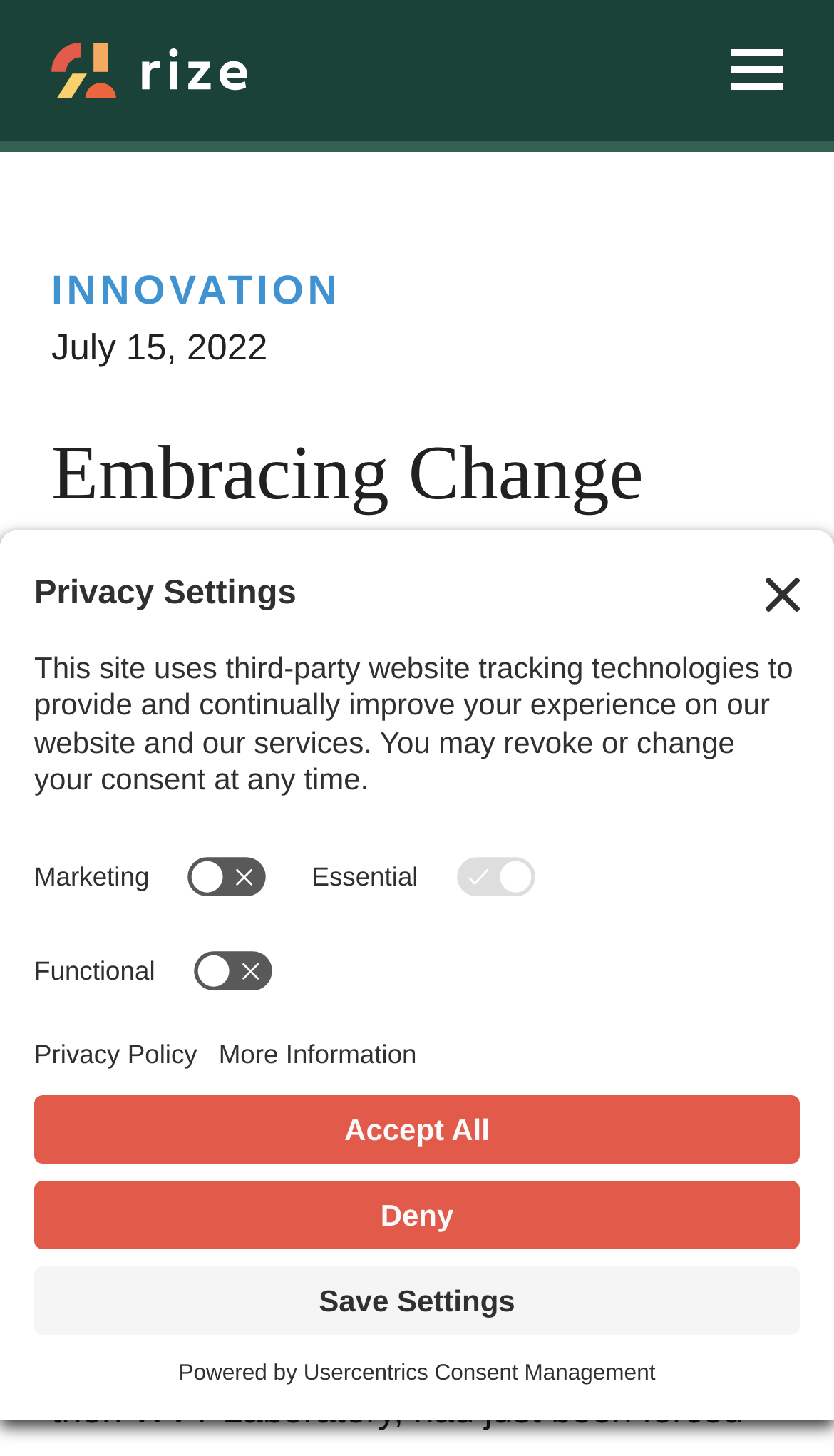Identify the bounding box coordinates of the clickable region required to complete the instruction: "visit construction service page". The coordinates should be given as four float numbers within the range of 0 and 1, i.e., [left, top, right, bottom].

None